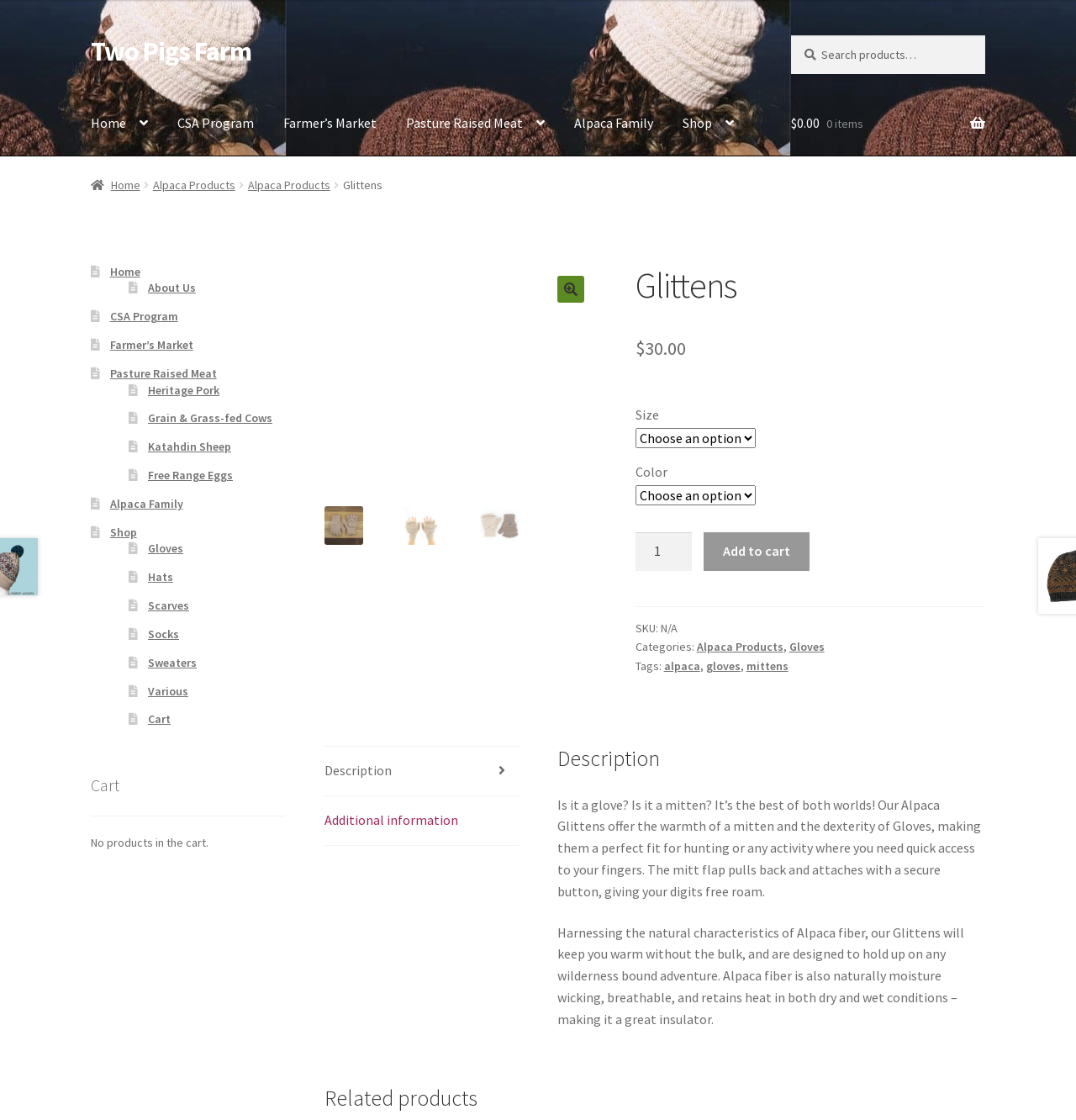Identify and provide the bounding box coordinates of the UI element described: "Free Range Eggs". The coordinates should be formatted as [left, top, right, bottom], with each number being a float between 0 and 1.

[0.137, 0.417, 0.216, 0.431]